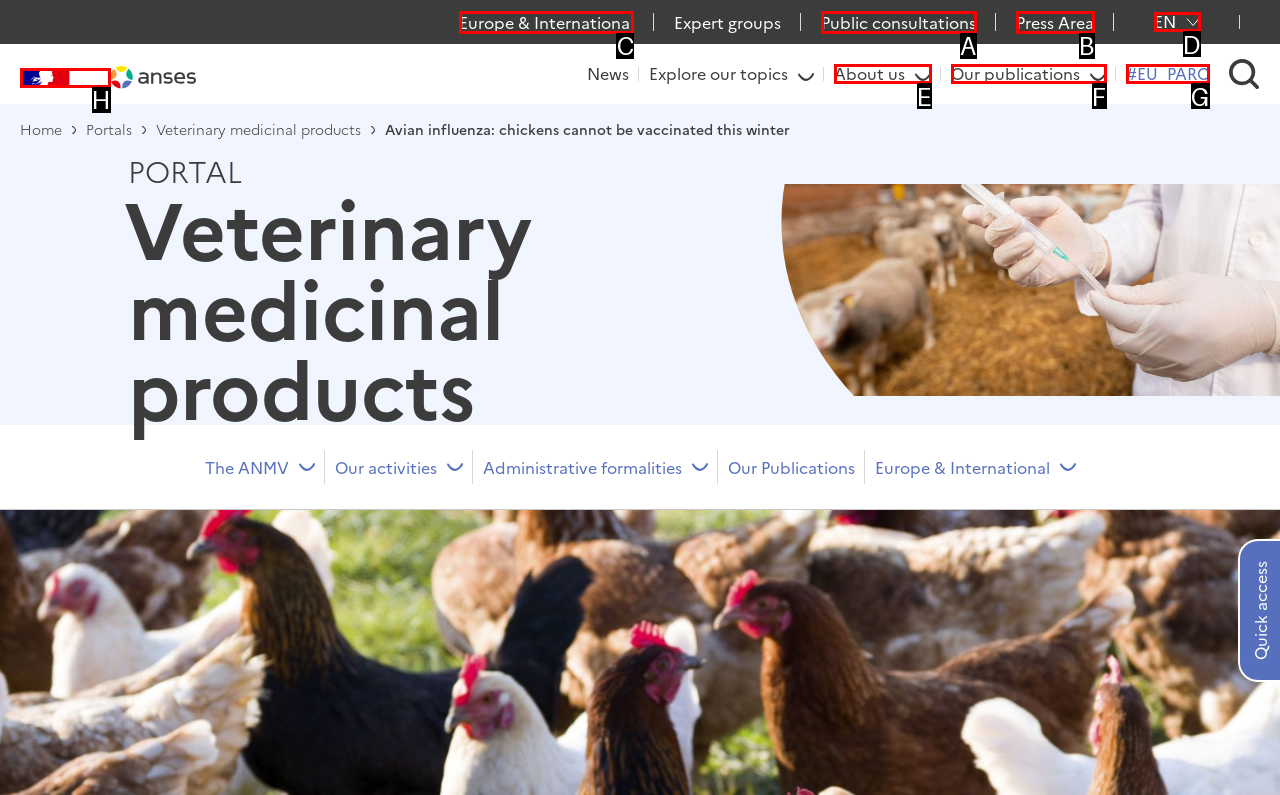Tell me which one HTML element I should click to complete the following task: Go to Europe & International Answer with the option's letter from the given choices directly.

C